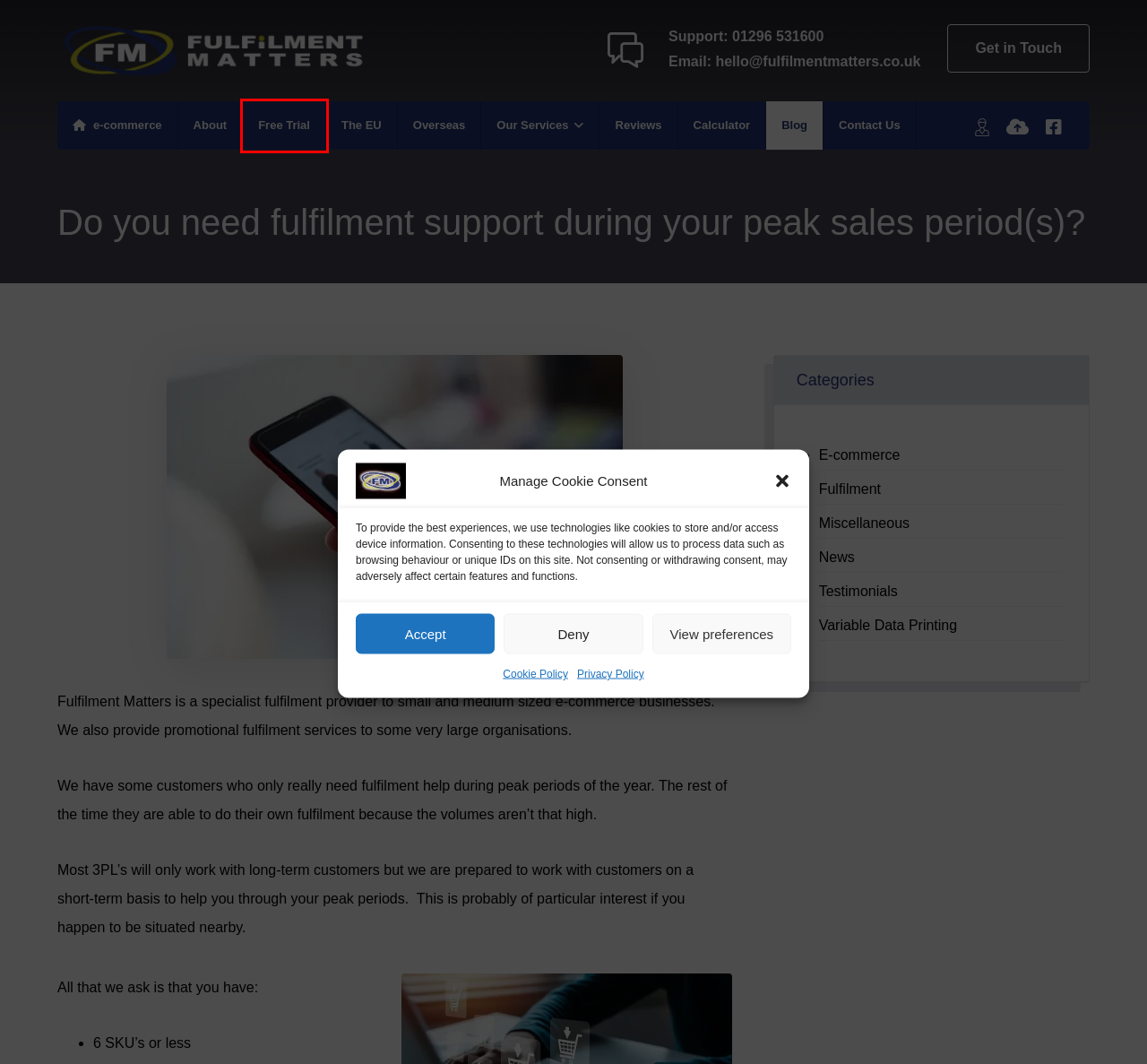You have a screenshot of a webpage with an element surrounded by a red bounding box. Choose the webpage description that best describes the new page after clicking the element inside the red bounding box. Here are the candidates:
A. Online Data Storage
B. UK and EU E-Commerce Fulfilment Partner | Fulfilment Matters UK
C. Fulfilment Archives - ecommerce fulfilment | Fulfilment Matters UK
D. Free Trial | Fulfilment Matters UK
E. Testimonials Archives - ecommerce fulfilment | Fulfilment Matters UK
F. E-commerce Archives - ecommerce fulfilment | Fulfilment Matters UK
G. Privacy Policy - ecommerce fulfilment | Fulfilment Matters UK
H. Miscellaneous Archives - ecommerce fulfilment | Fulfilment Matters UK

D